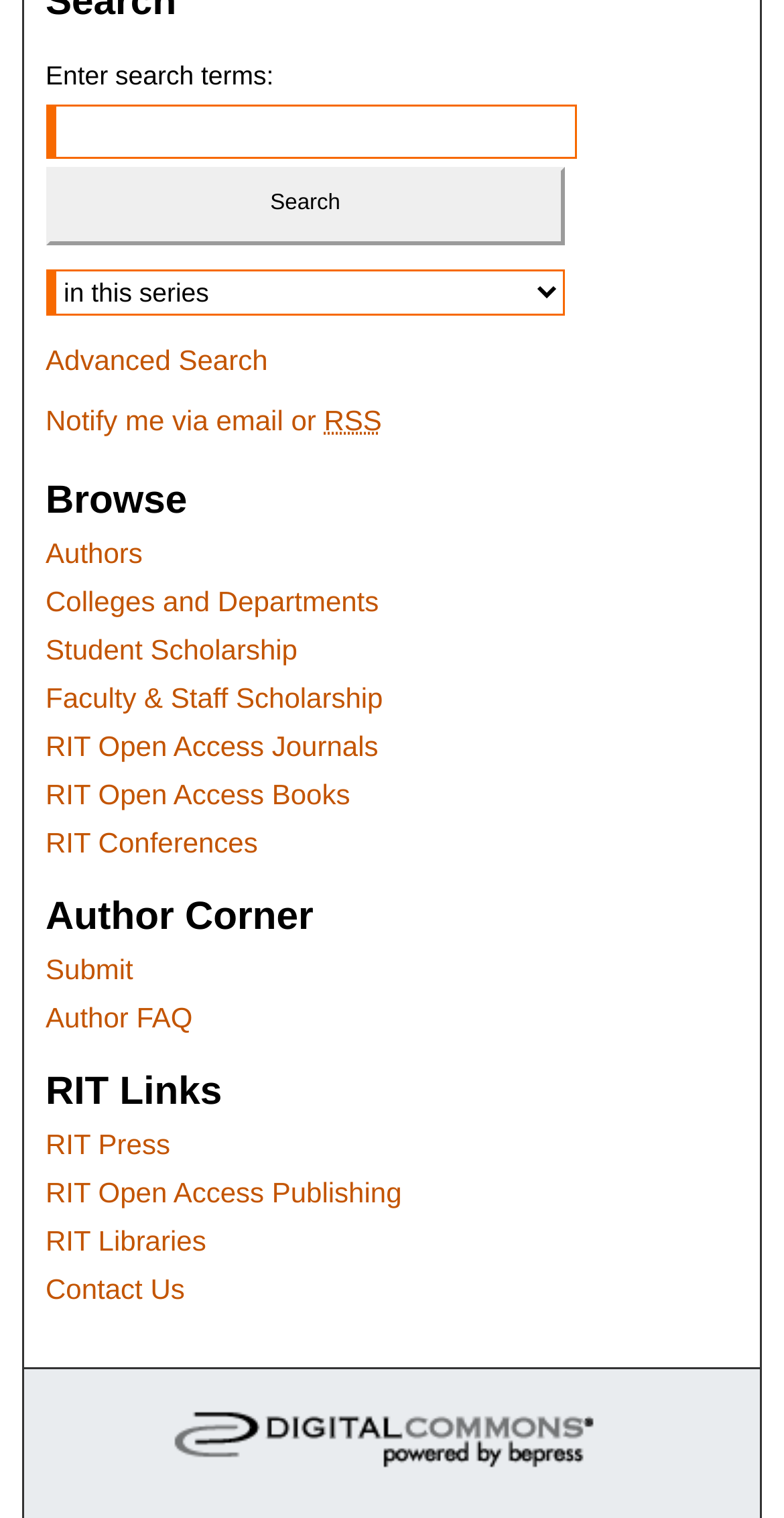What is the purpose of the search bar?
Refer to the image and provide a detailed answer to the question.

The search bar is located at the top of the webpage with a label 'Enter search terms:' and a button 'Search'. This suggests that the purpose of the search bar is to allow users to search for specific terms within the website.